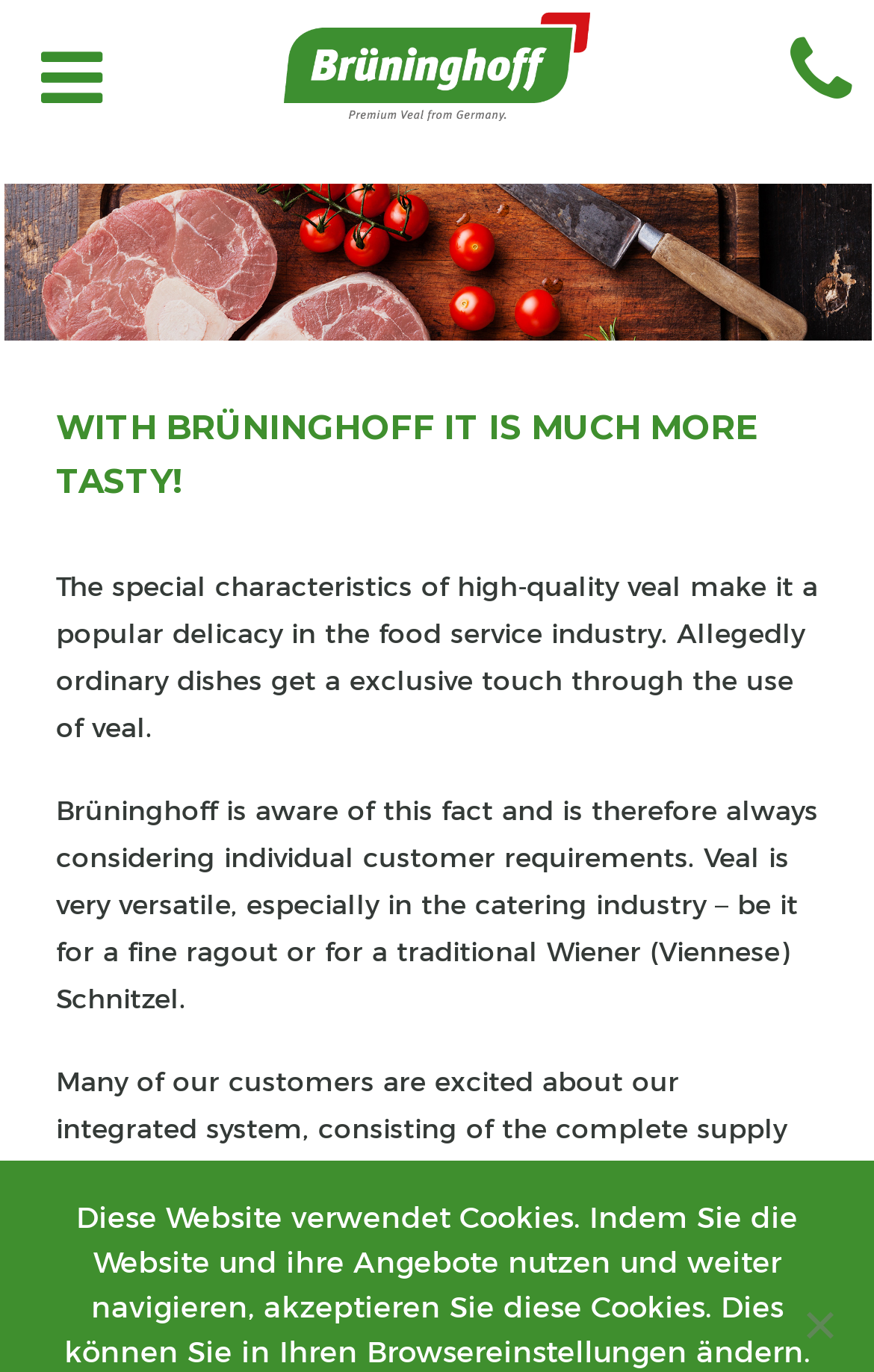What is the main heading of this webpage? Please extract and provide it.

WITH BRÜNINGHOFF IT IS MUCH MORE TASTY!